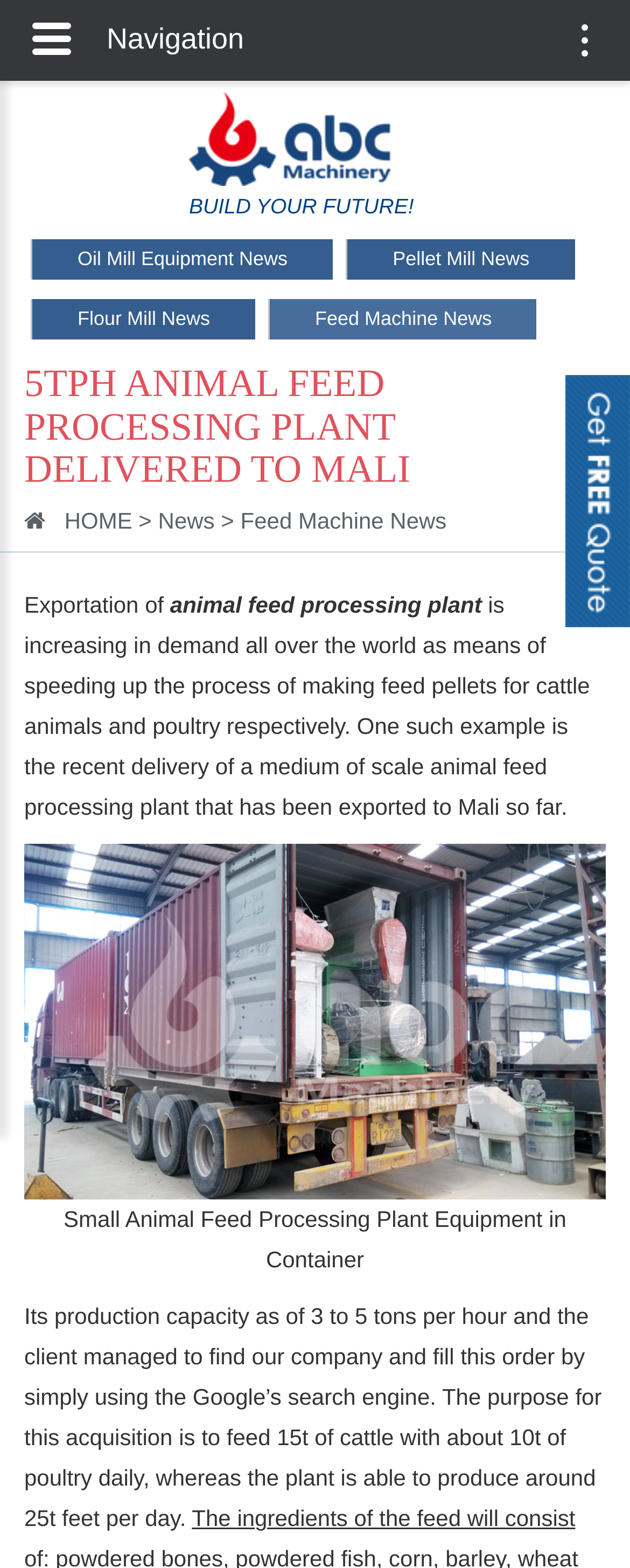Can you identify the bounding box coordinates of the clickable region needed to carry out this instruction: 'Toggle navigation'? The coordinates should be four float numbers within the range of 0 to 1, stated as [left, top, right, bottom].

[0.895, 0.005, 0.962, 0.046]